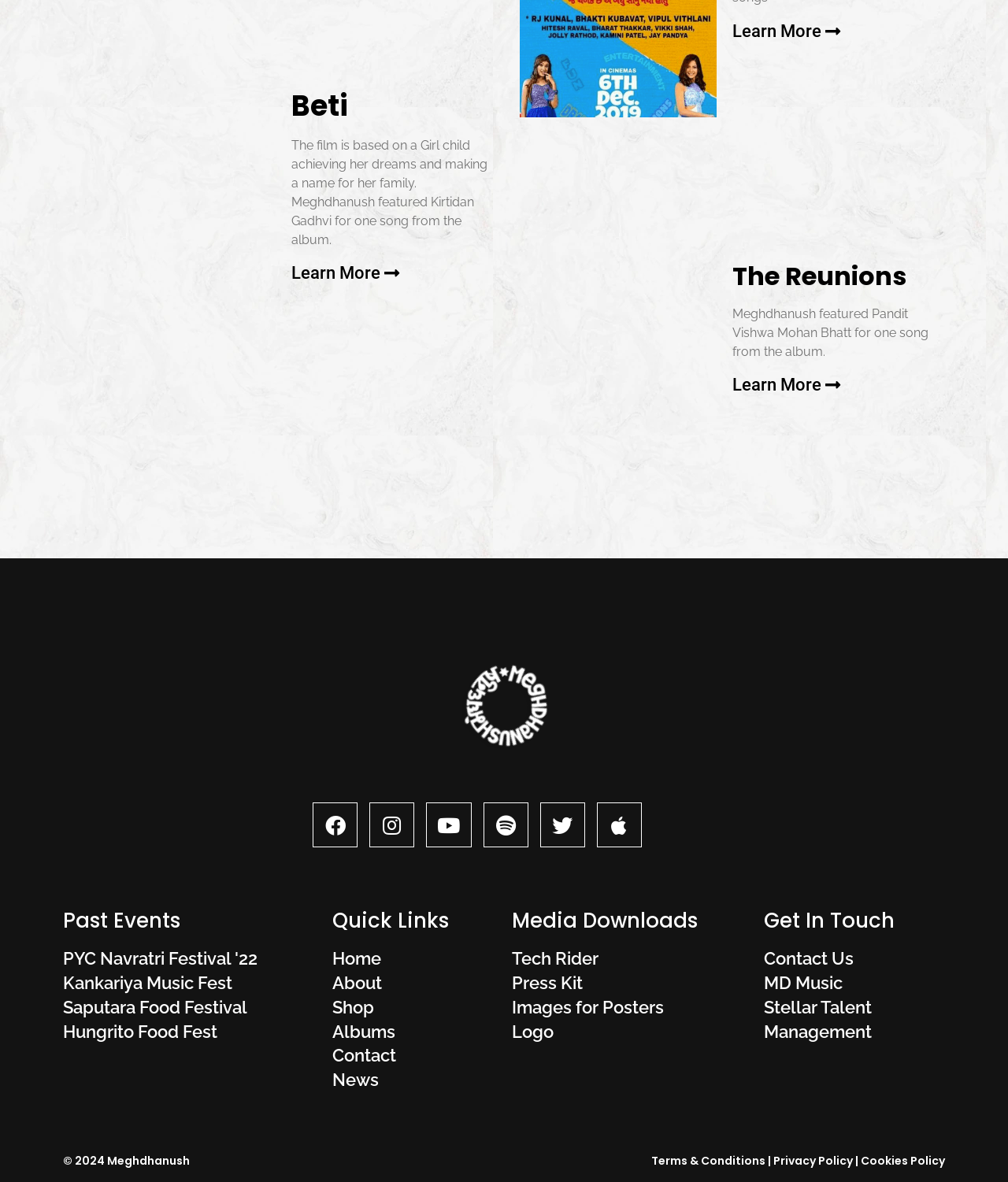Please identify the bounding box coordinates of the clickable element to fulfill the following instruction: "Check past events". The coordinates should be four float numbers between 0 and 1, i.e., [left, top, right, bottom].

[0.062, 0.77, 0.314, 0.788]